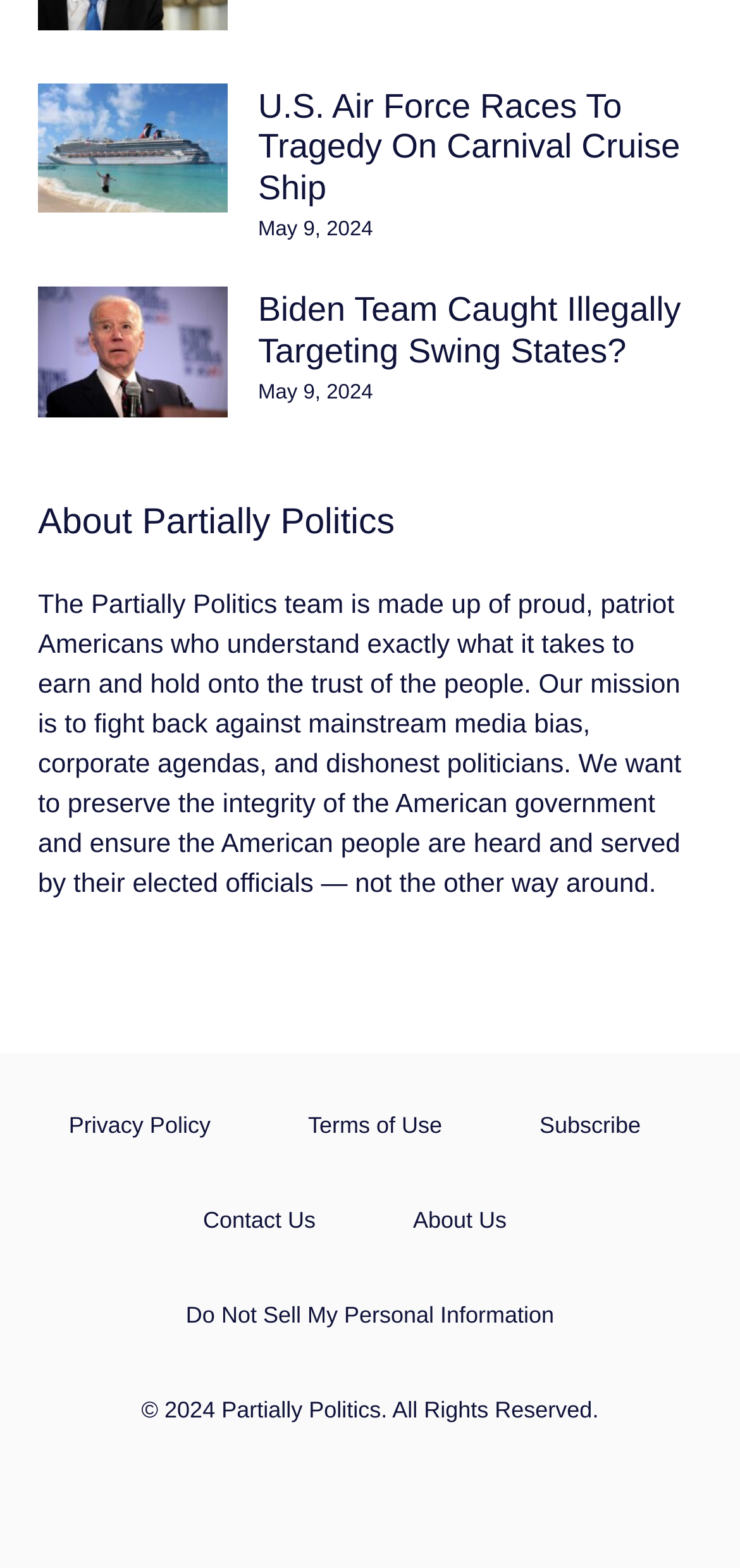Please identify the bounding box coordinates of the element that needs to be clicked to perform the following instruction: "Contact Partially Politics".

[0.233, 0.747, 0.468, 0.808]